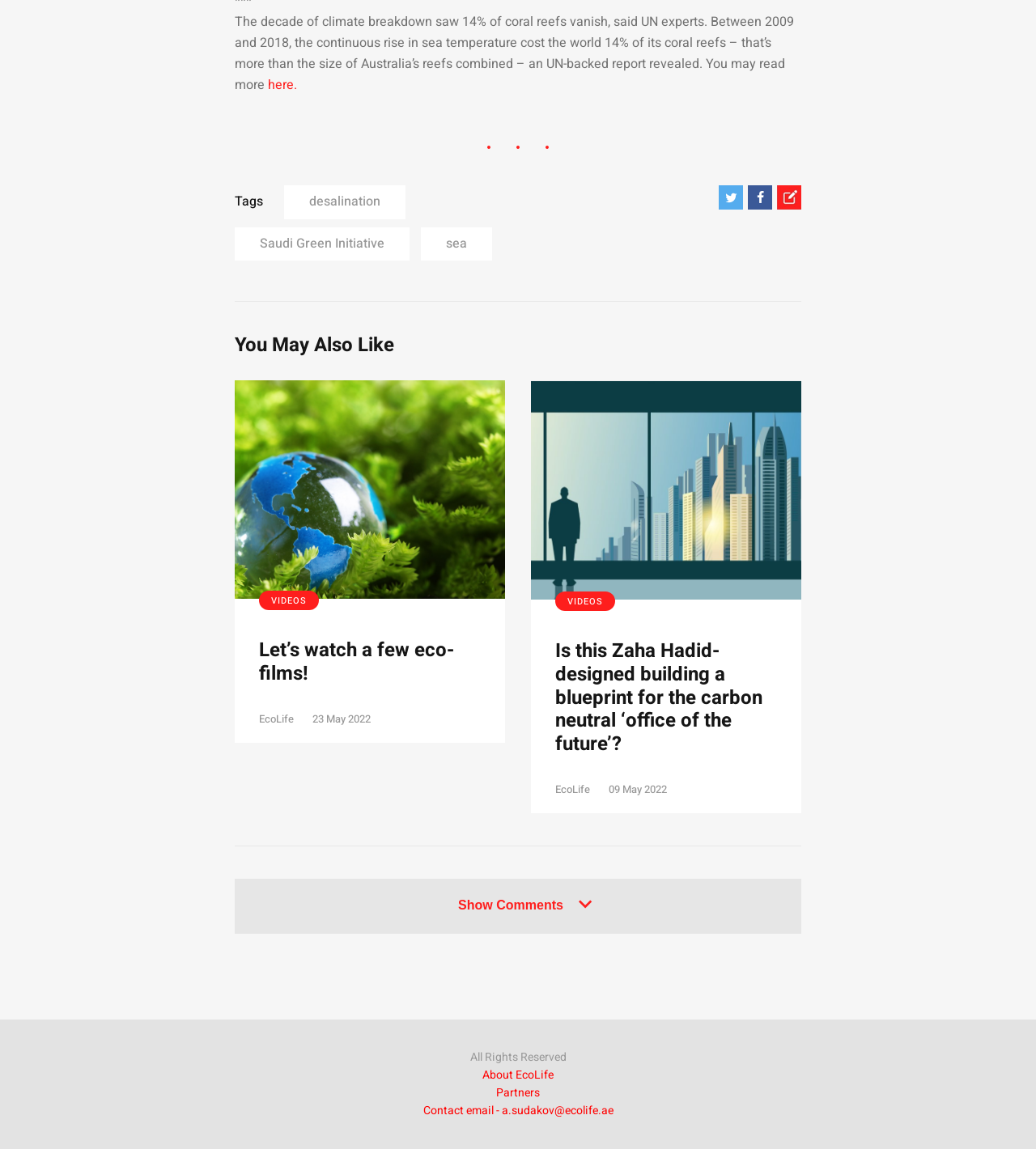Respond to the question below with a single word or phrase: What is the purpose of the 'Show Comments' button?

to show comments